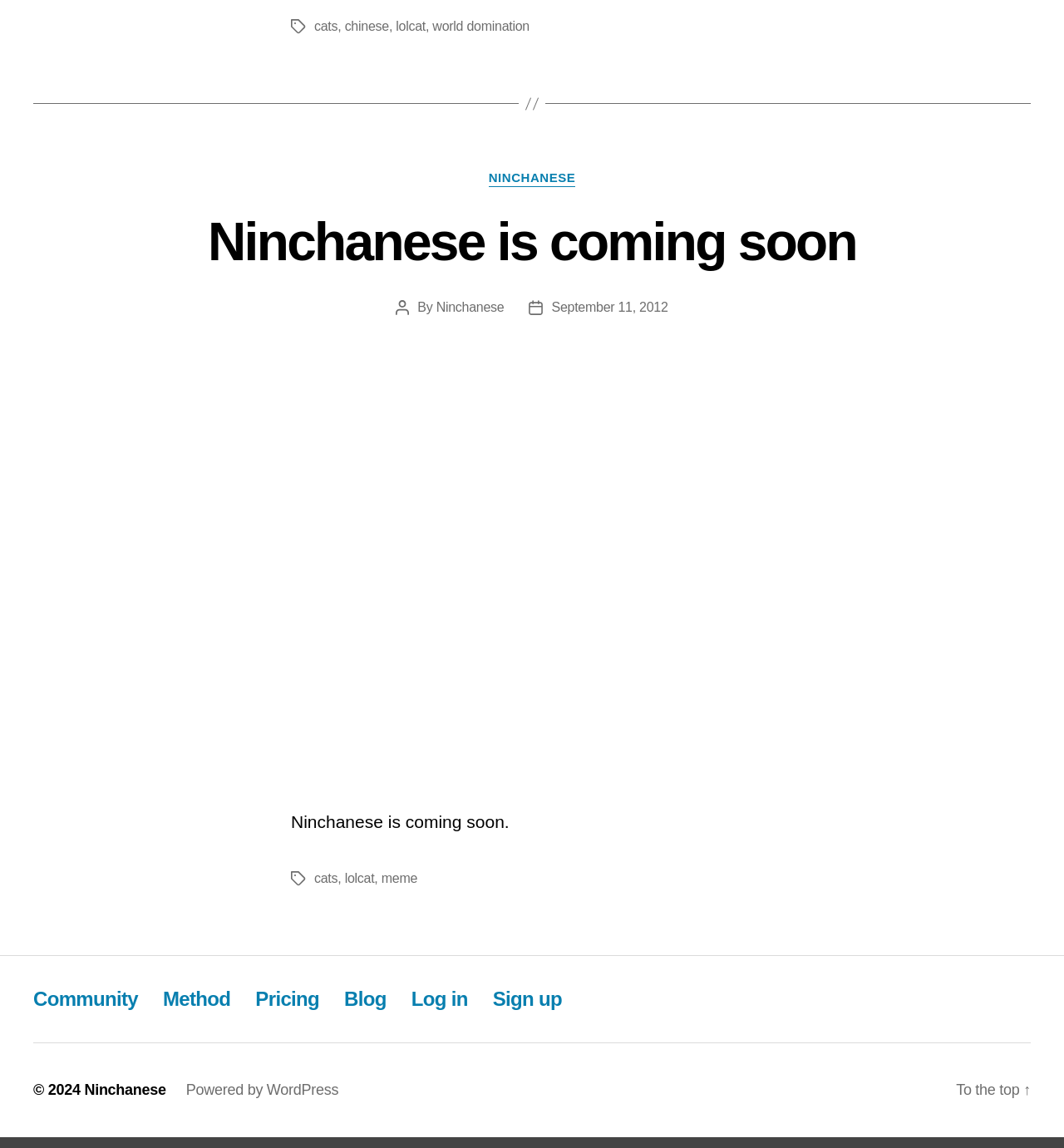Provide the bounding box coordinates of the HTML element described by the text: "Powered by WordPress". The coordinates should be in the format [left, top, right, bottom] with values between 0 and 1.

[0.175, 0.947, 0.318, 0.962]